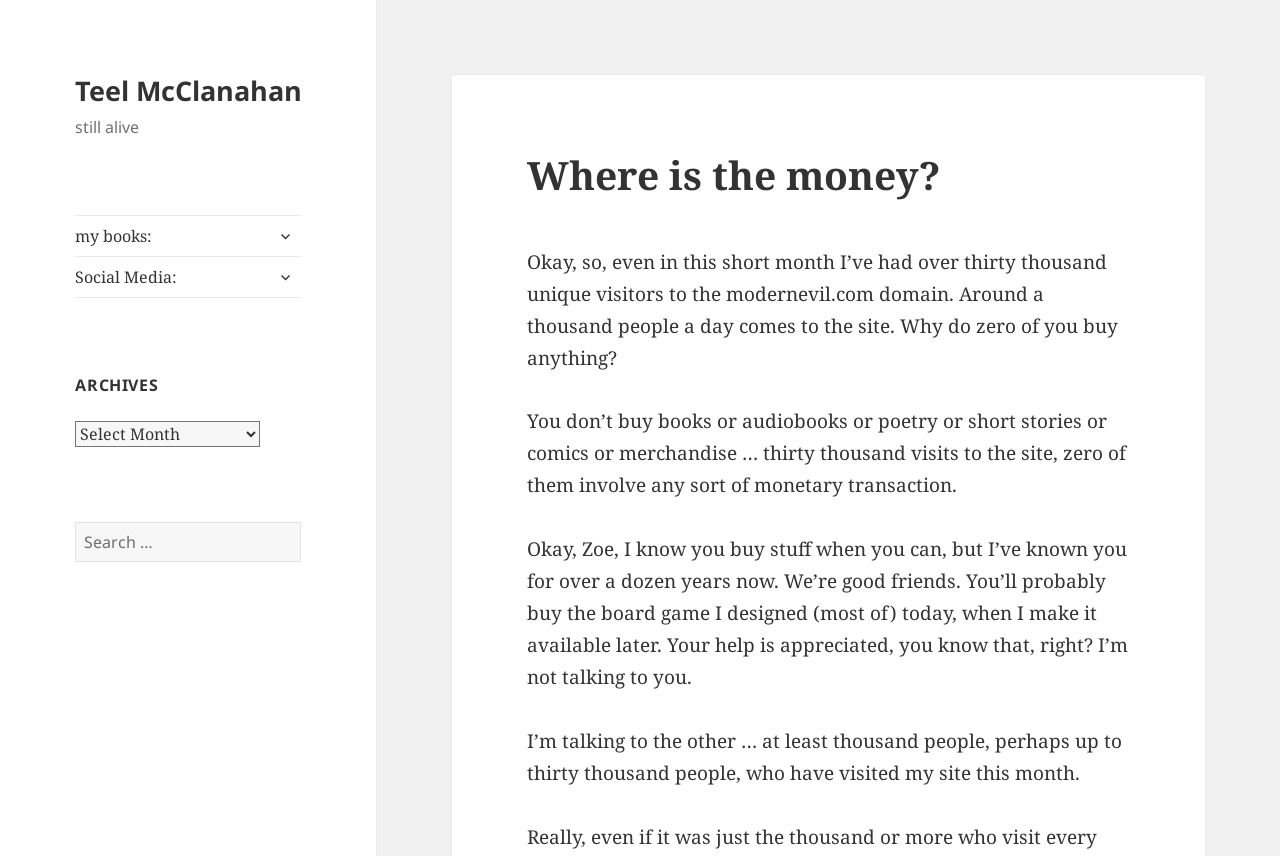What is the purpose of the search box?
Give a comprehensive and detailed explanation for the question.

The search box is located in the middle of the webpage, with a label 'Search for:' and a button that says 'Search'. This suggests that the purpose of the search box is to allow users to search for specific content within the website.